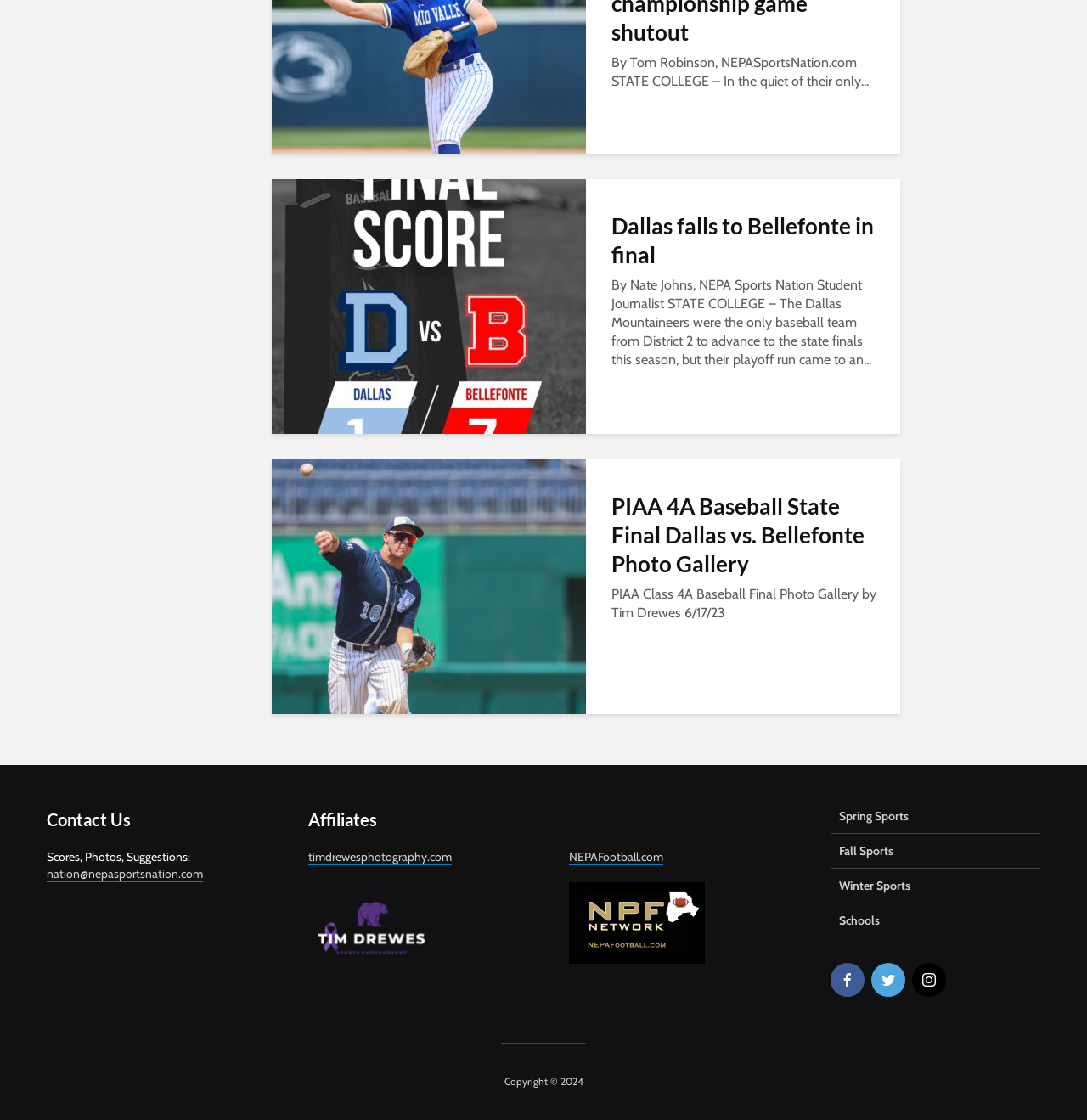Please give the bounding box coordinates of the area that should be clicked to fulfill the following instruction: "Read article about Infield defense supports Runco’s state championship game shutout". The coordinates should be in the format of four float numbers from 0 to 1, i.e., [left, top, right, bottom].

[0.25, 0.015, 0.539, 0.03]